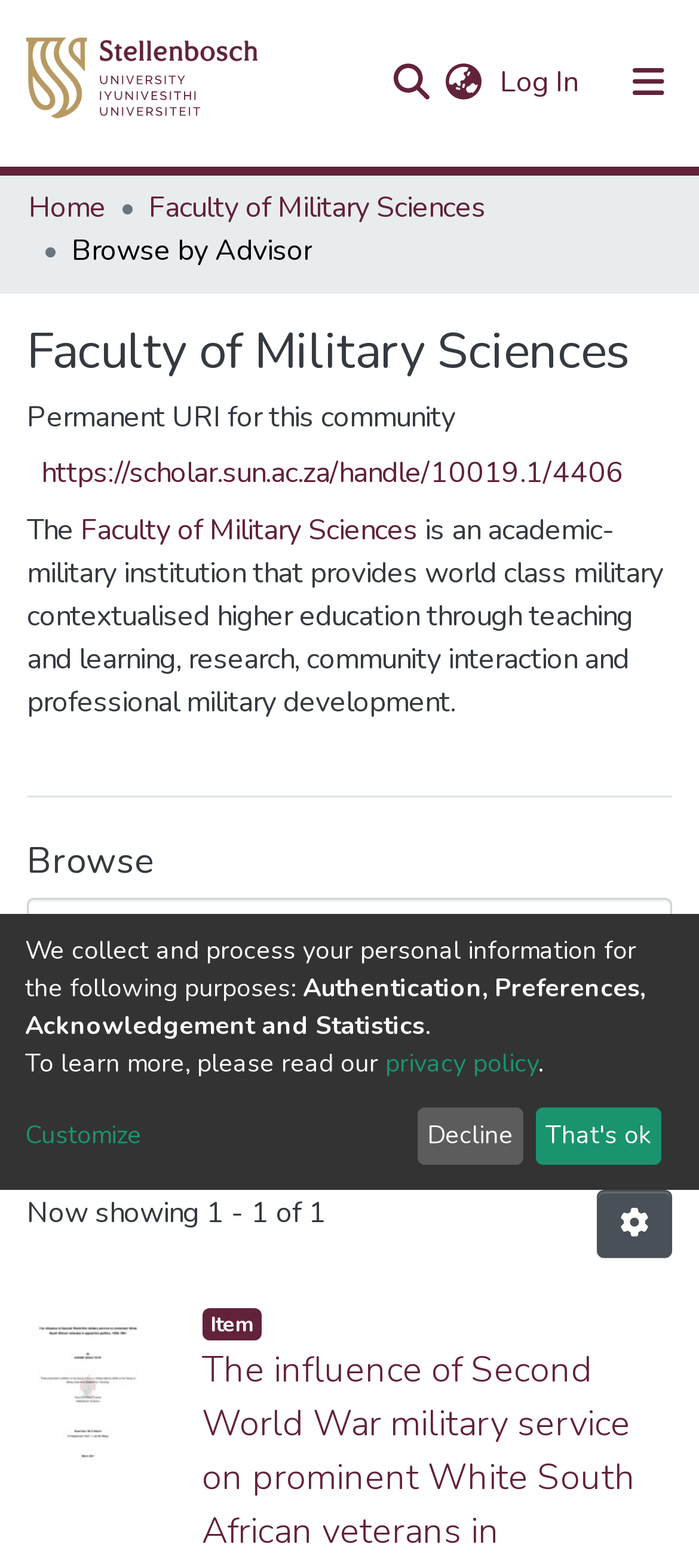Find and specify the bounding box coordinates that correspond to the clickable region for the instruction: "Switch language".

[0.621, 0.039, 0.705, 0.066]